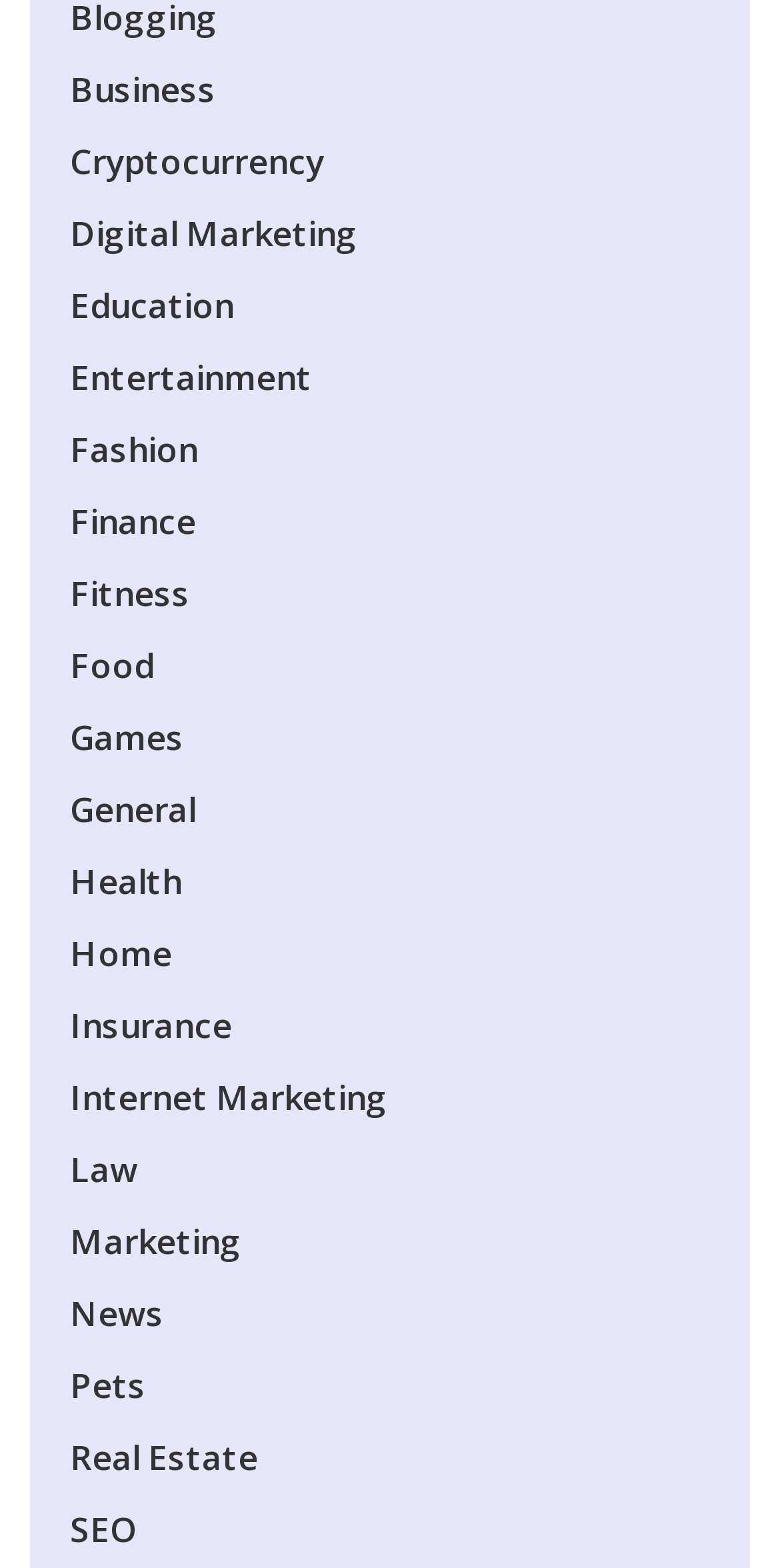Find the bounding box coordinates of the clickable region needed to perform the following instruction: "Learn about Fashion". The coordinates should be provided as four float numbers between 0 and 1, i.e., [left, top, right, bottom].

[0.09, 0.272, 0.254, 0.301]